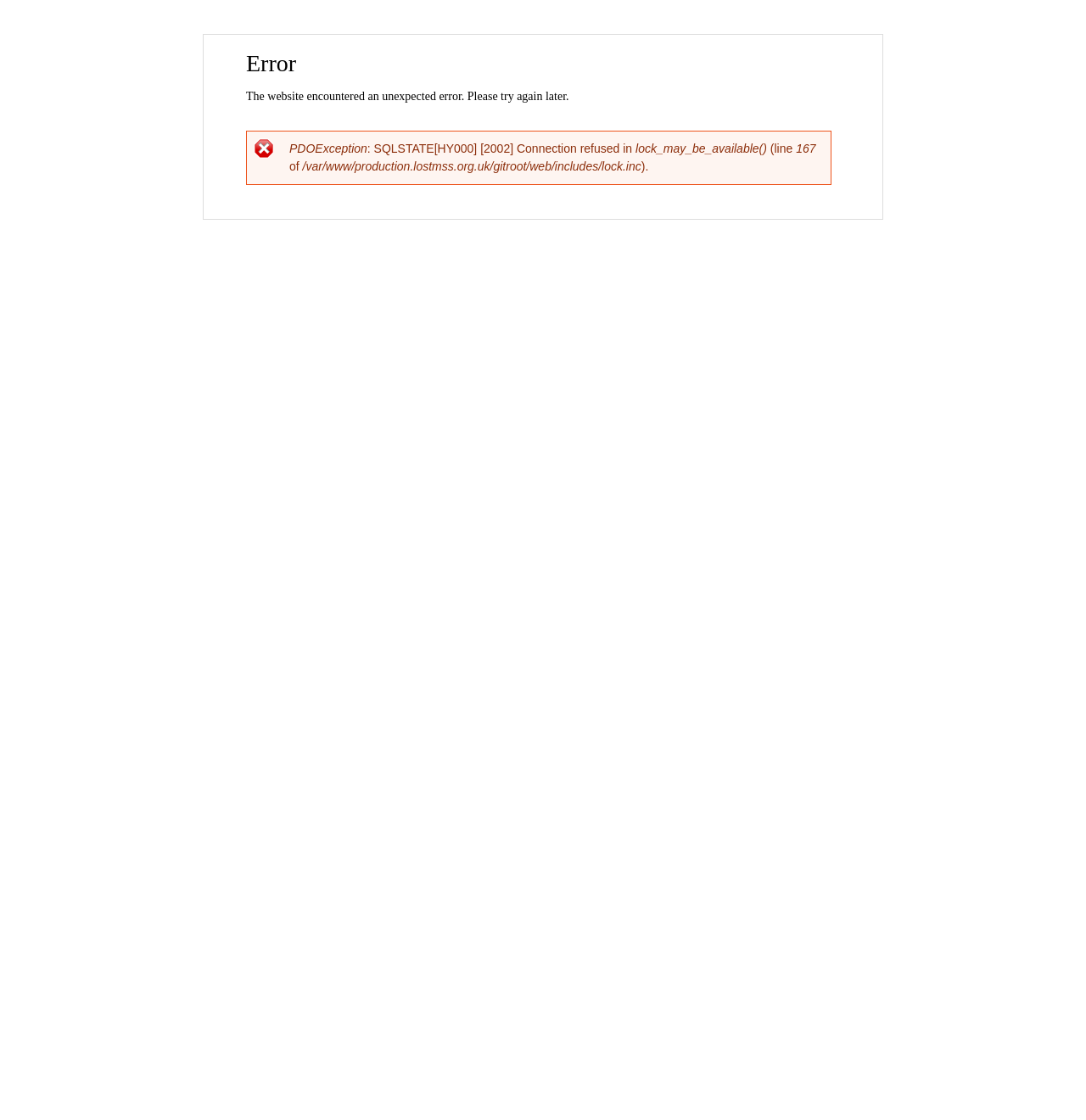Using the information in the image, give a detailed answer to the following question: What is the SQL state code mentioned in the error message?

I found the SQL state code by examining the static text elements that describe the error, specifically the element that contains the text 'SQLSTATE[HY000]'.